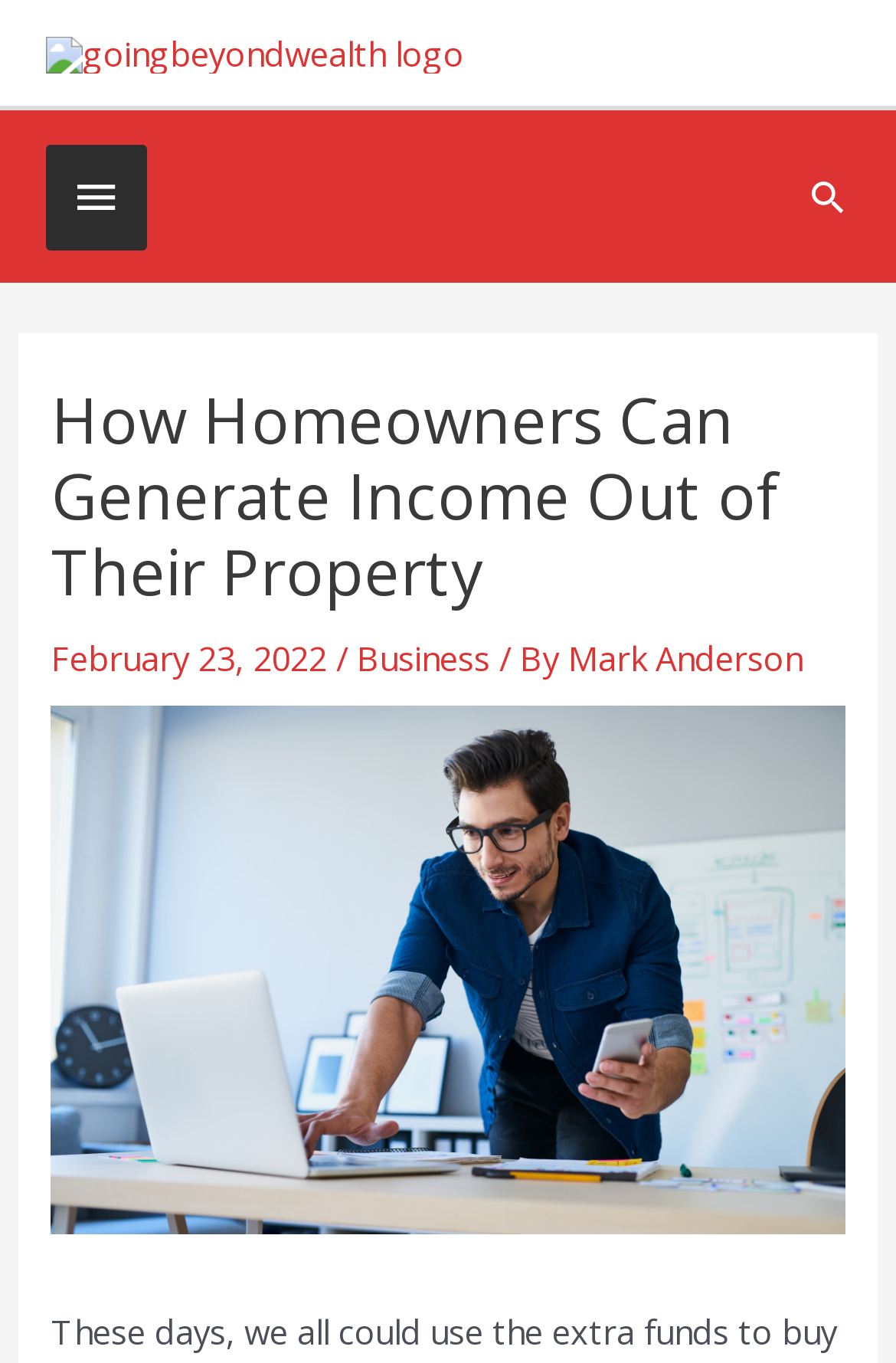What is the category of the article? Examine the screenshot and reply using just one word or a brief phrase.

Business